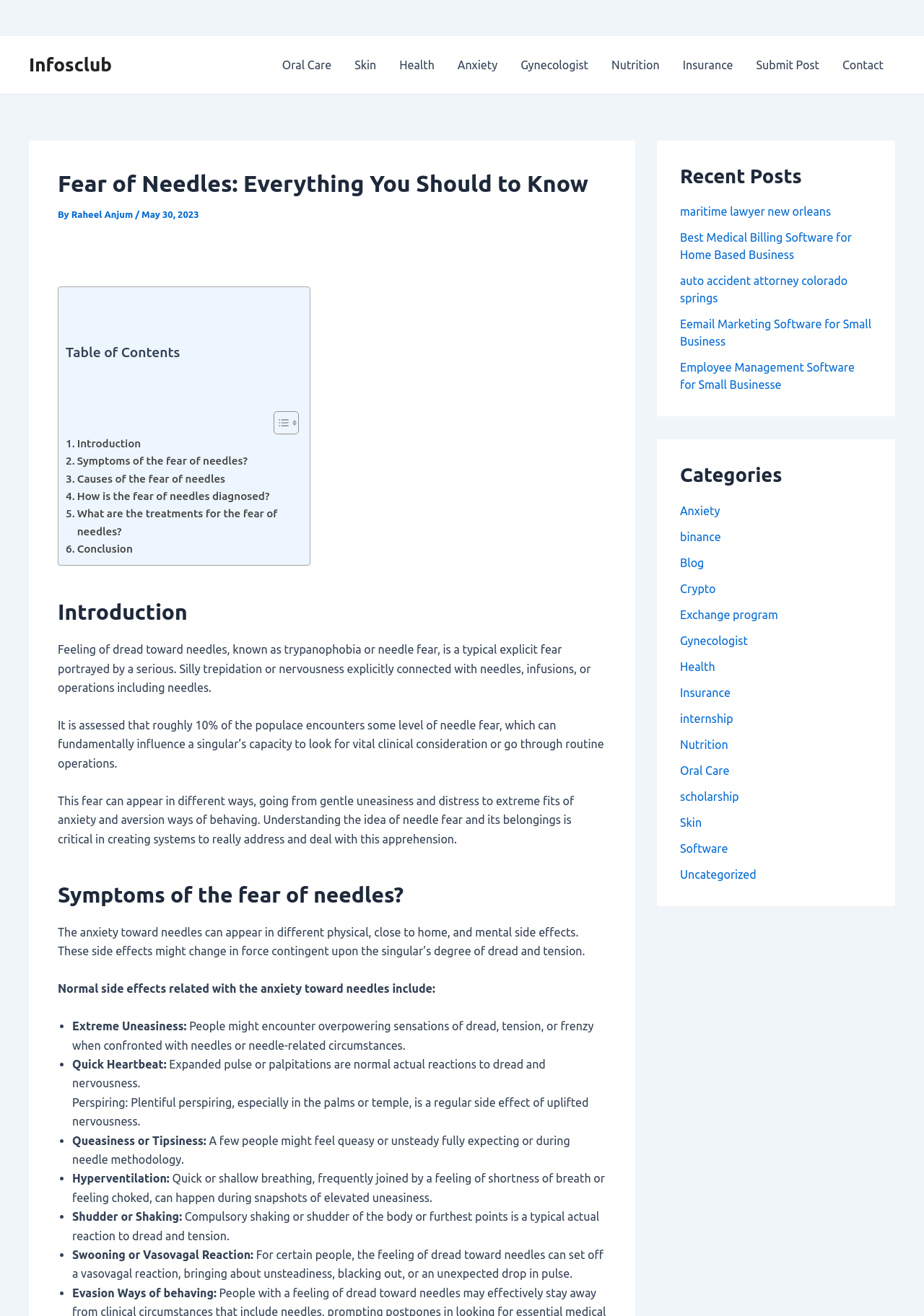Give a one-word or phrase response to the following question: What is the title of the first section in the article?

Introduction